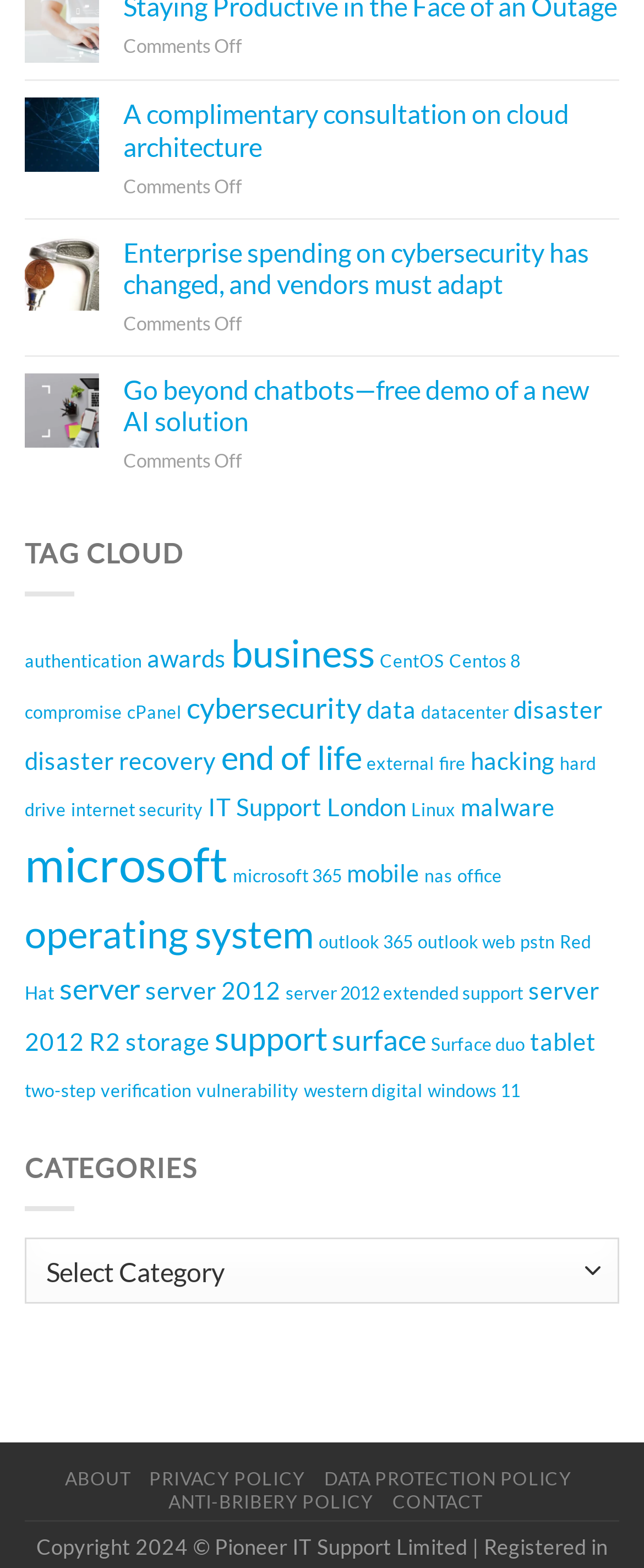Predict the bounding box of the UI element that fits this description: "datacenter".

[0.654, 0.447, 0.79, 0.46]